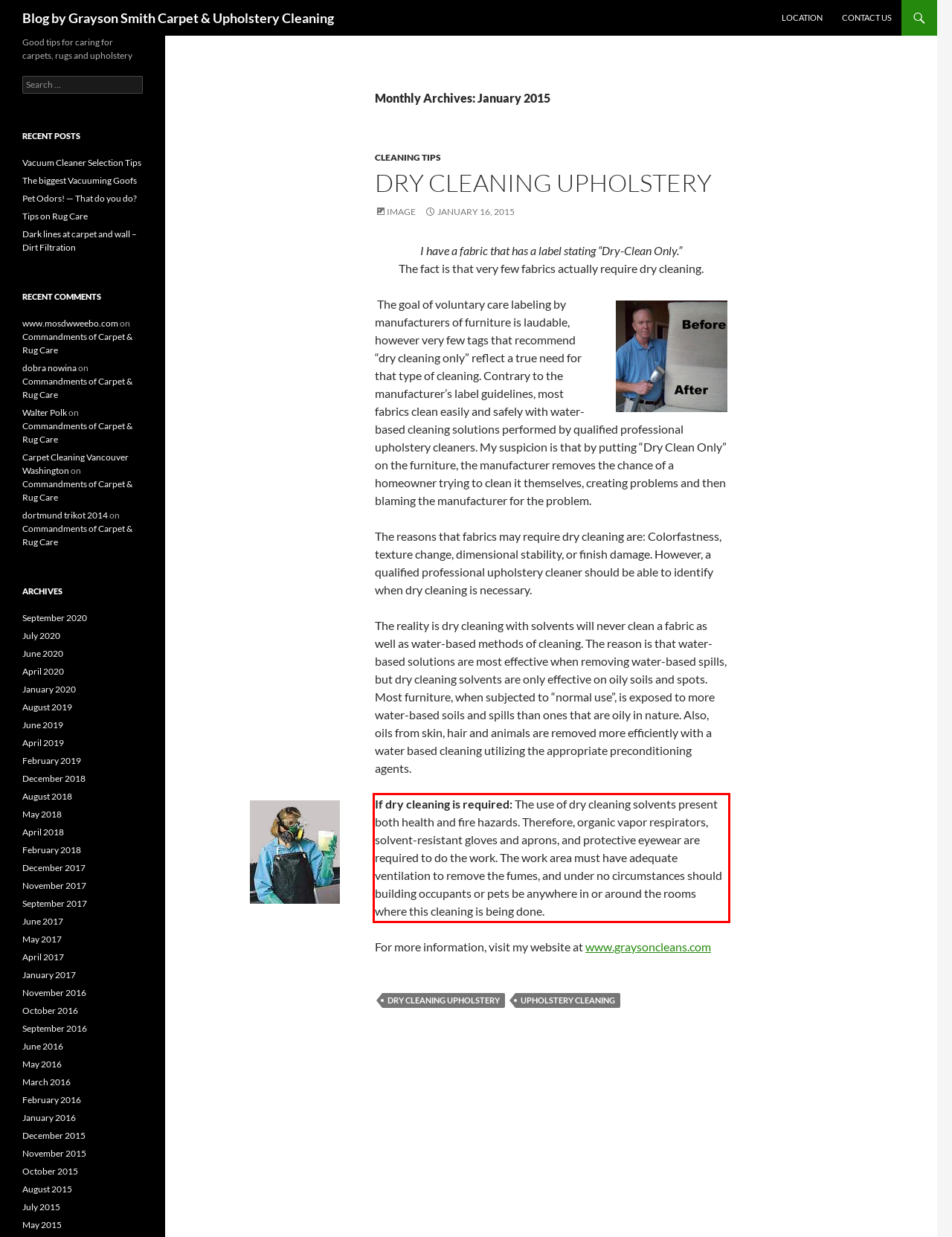There is a screenshot of a webpage with a red bounding box around a UI element. Please use OCR to extract the text within the red bounding box.

If dry cleaning is required: The use of dry cleaning solvents present both health and fire hazards. Therefore, organic vapor respirators, solvent-resistant gloves and aprons, and protective eyewear are required to do the work. The work area must have adequate ventilation to remove the fumes, and under no circumstances should building occupants or pets be anywhere in or around the rooms where this cleaning is being done.